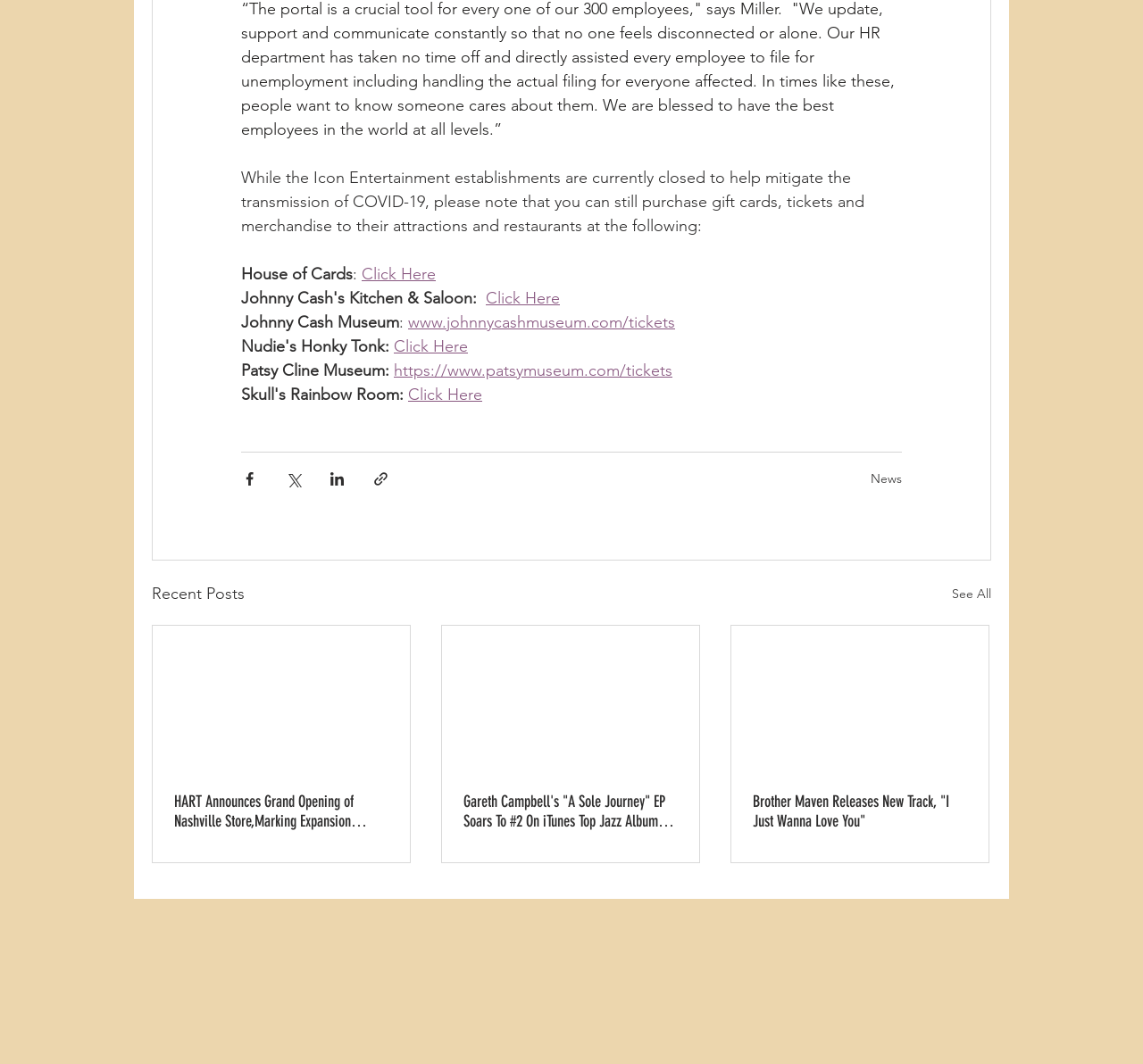Provide a one-word or short-phrase response to the question:
What is the category of the latest article?

Music